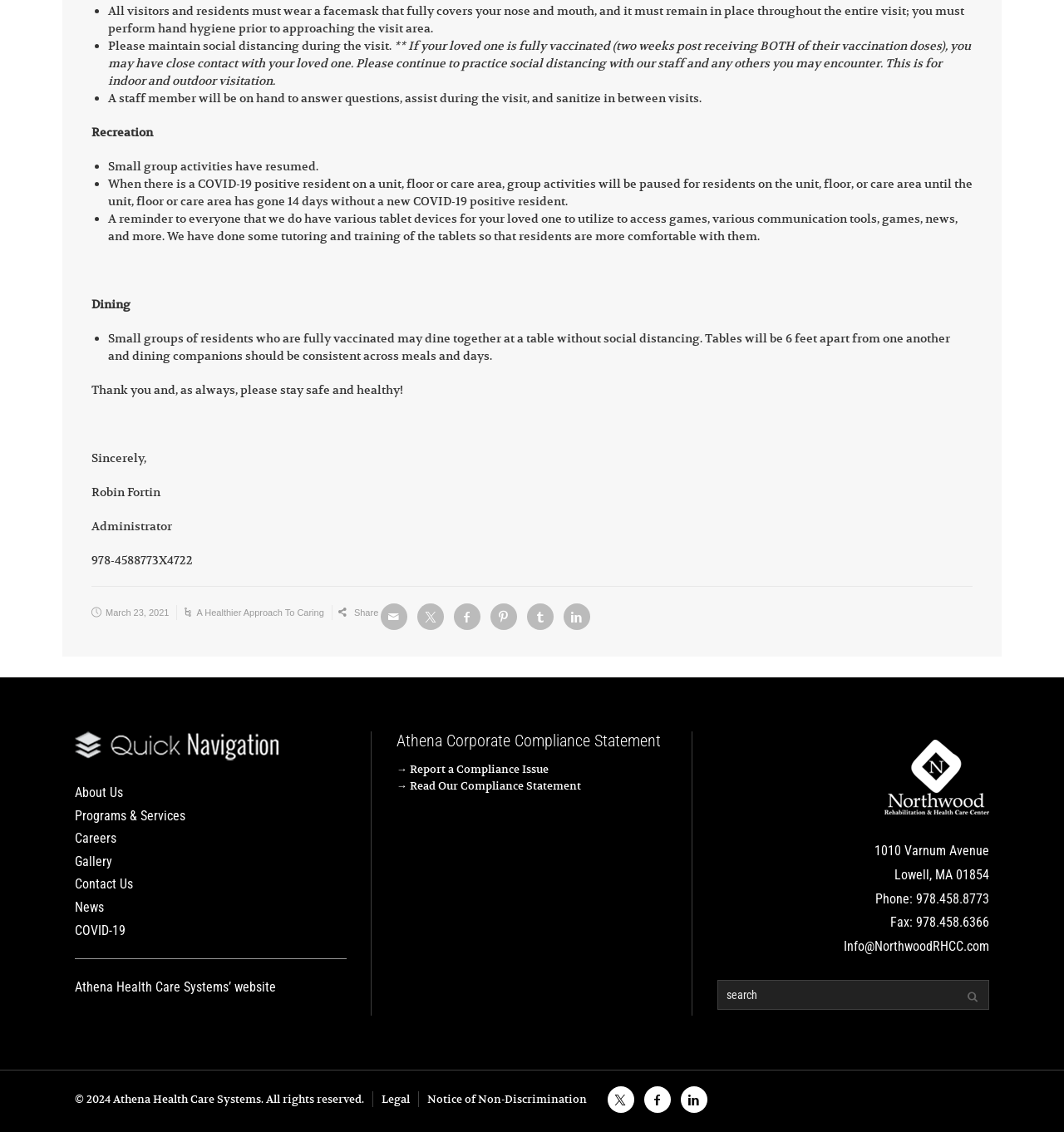Locate the UI element described by Notice of Non-Discrimination in the provided webpage screenshot. Return the bounding box coordinates in the format (top-left x, top-left y, bottom-right x, bottom-right y), ensuring all values are between 0 and 1.

[0.402, 0.965, 0.552, 0.977]